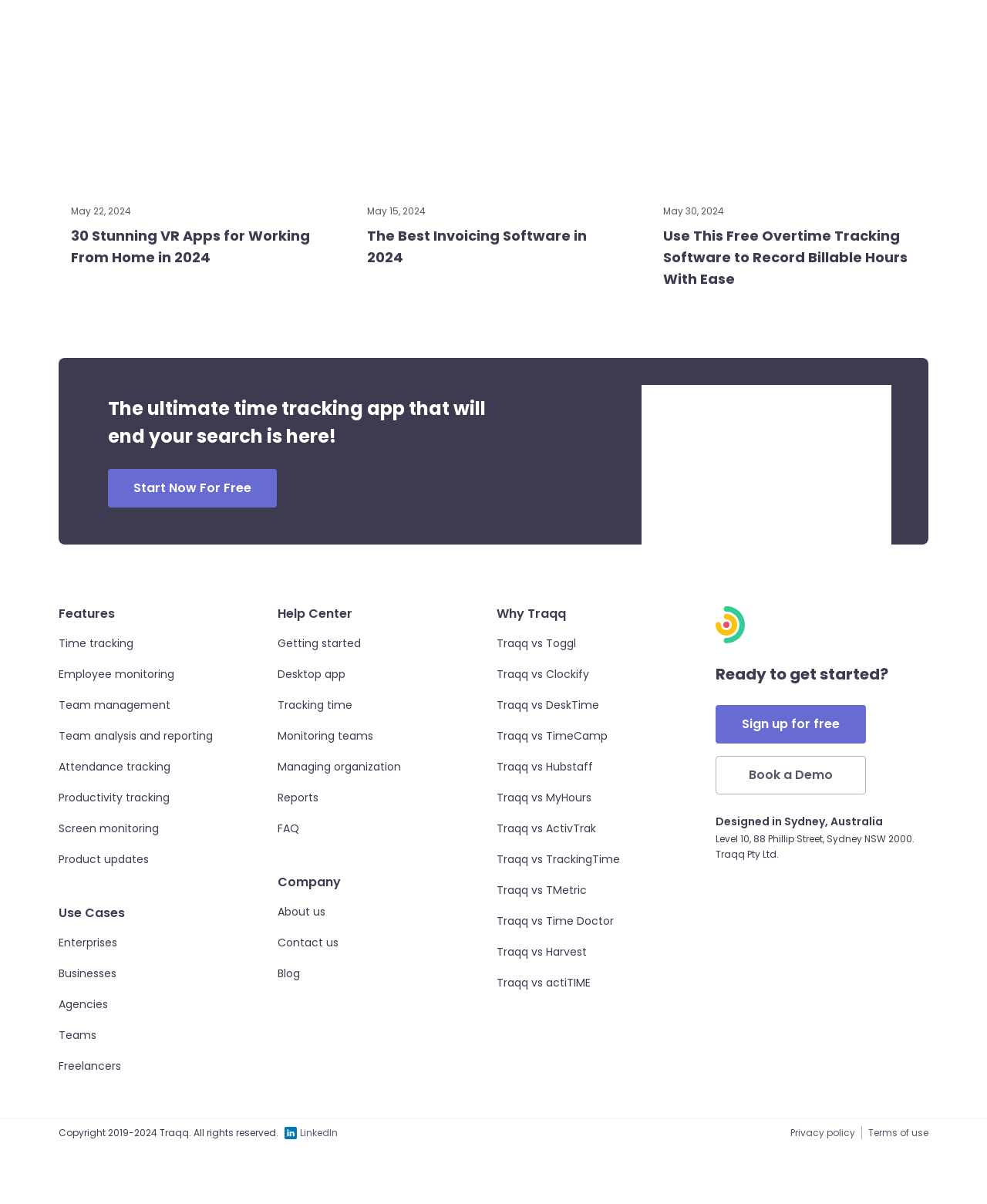Determine the bounding box coordinates for the area that needs to be clicked to fulfill this task: "View waterfront homes for sale in Gold Coast and Surfers Qld". The coordinates must be given as four float numbers between 0 and 1, i.e., [left, top, right, bottom].

None